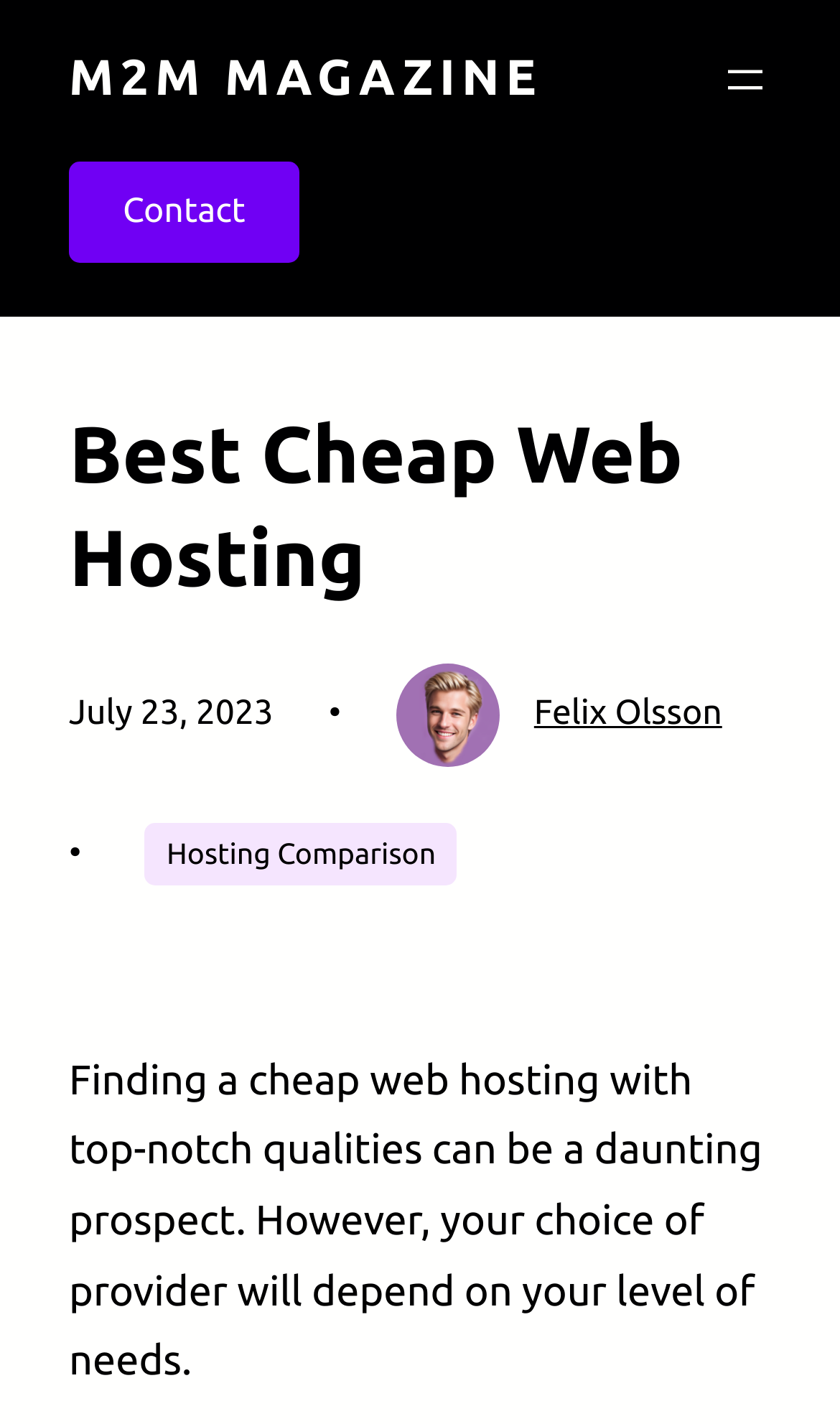Who is the author of the article?
We need a detailed and meticulous answer to the question.

The author of the article is mentioned in the link element with a bounding box coordinate of [0.636, 0.488, 0.86, 0.515], which contains the text 'Felix Olsson'.